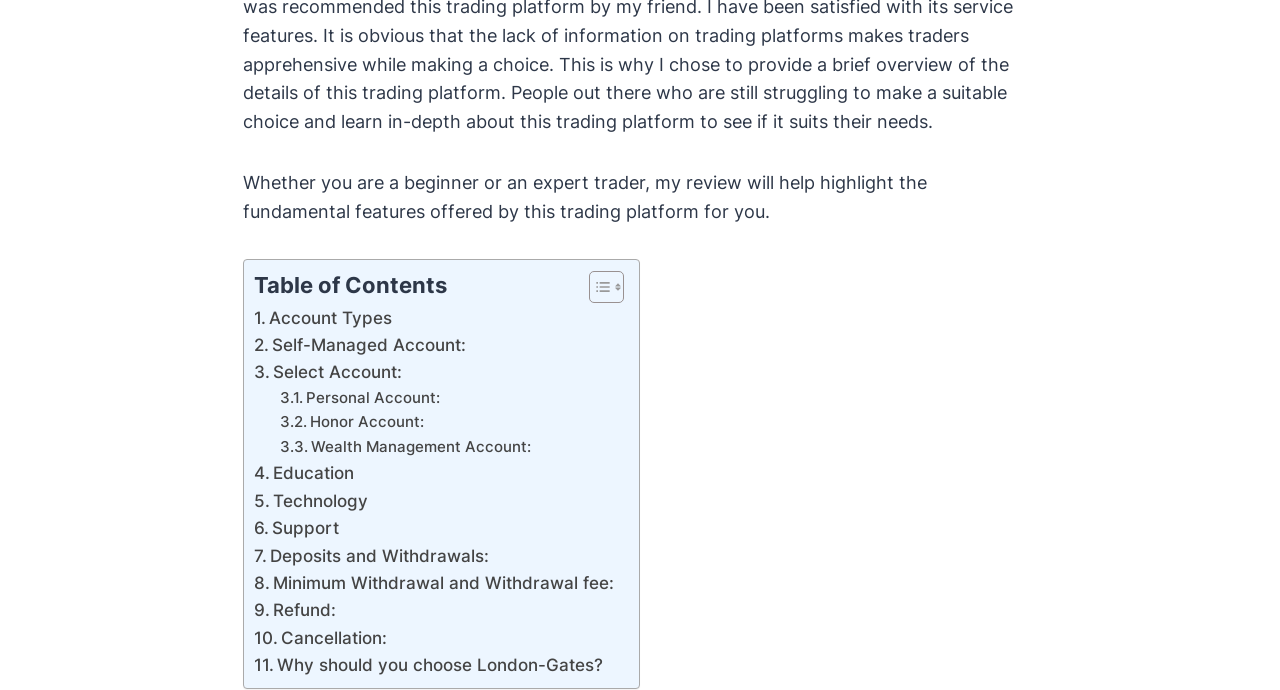Identify the bounding box coordinates of the region that should be clicked to execute the following instruction: "Learn about Education".

[0.198, 0.666, 0.277, 0.706]